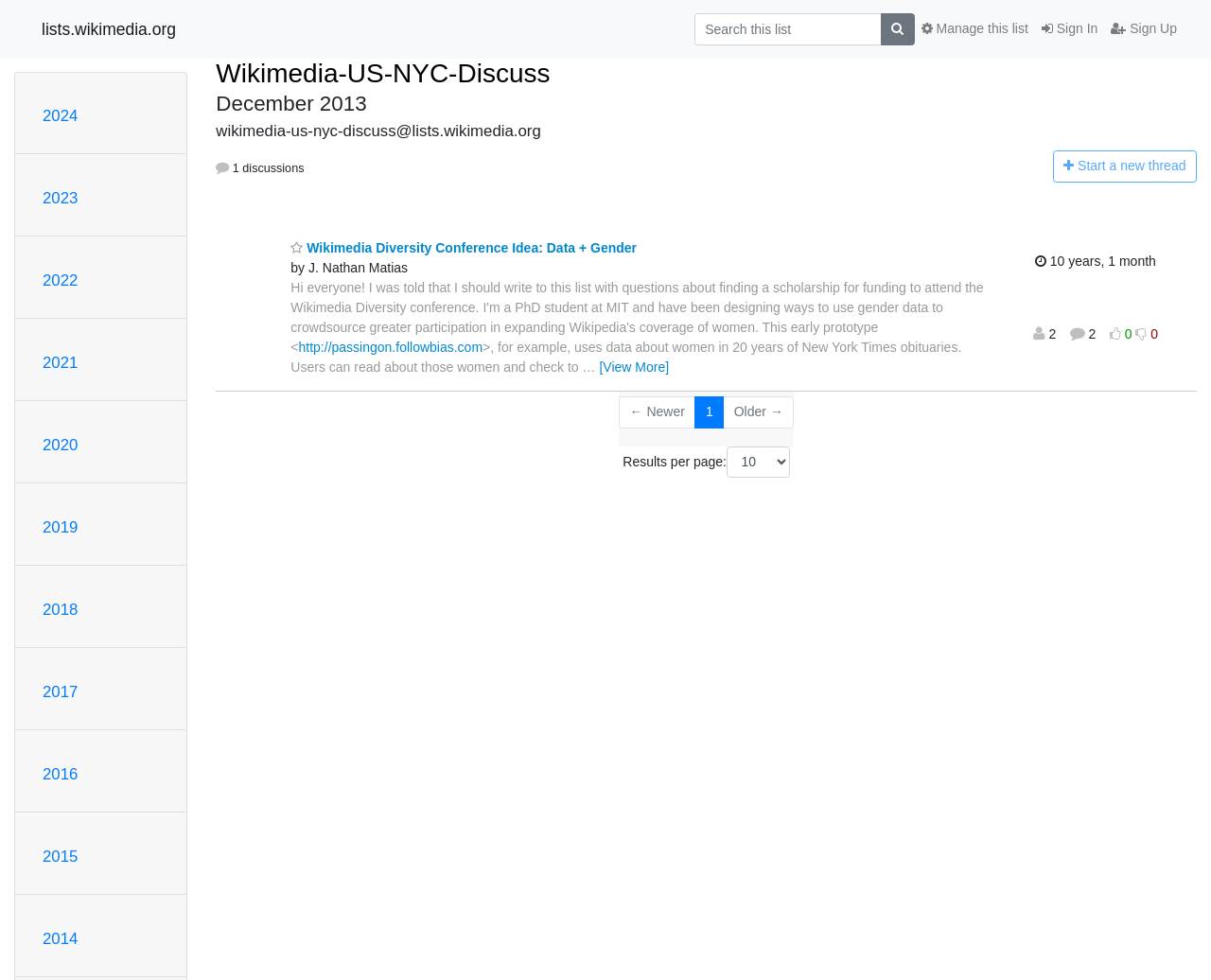Given the content of the image, can you provide a detailed answer to the question?
How many discussions are there?

I found the text '1 discussions' on the webpage, which indicates the number of discussions.